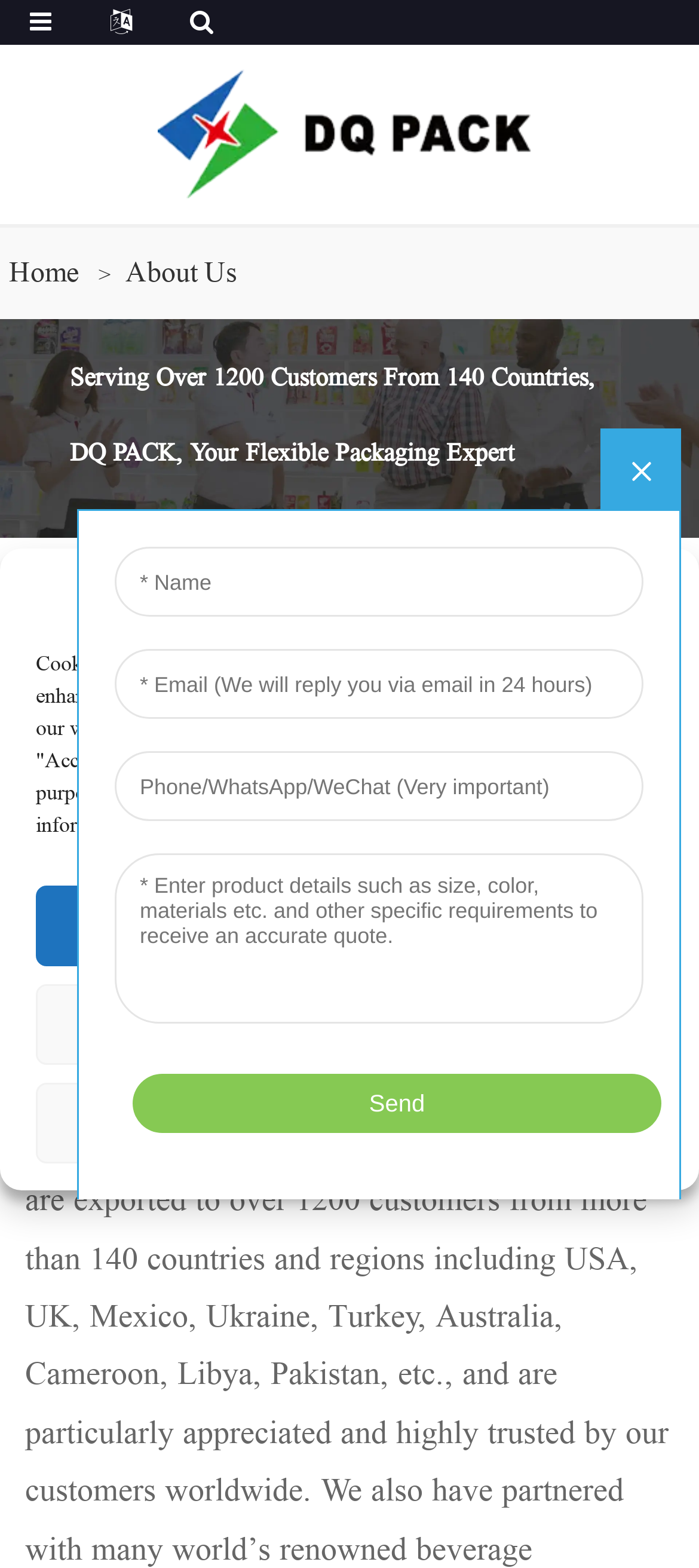Please find the bounding box for the following UI element description. Provide the coordinates in (top-left x, top-left y, bottom-right x, bottom-right y) format, with values between 0 and 1: Adjust

[0.051, 0.691, 0.949, 0.742]